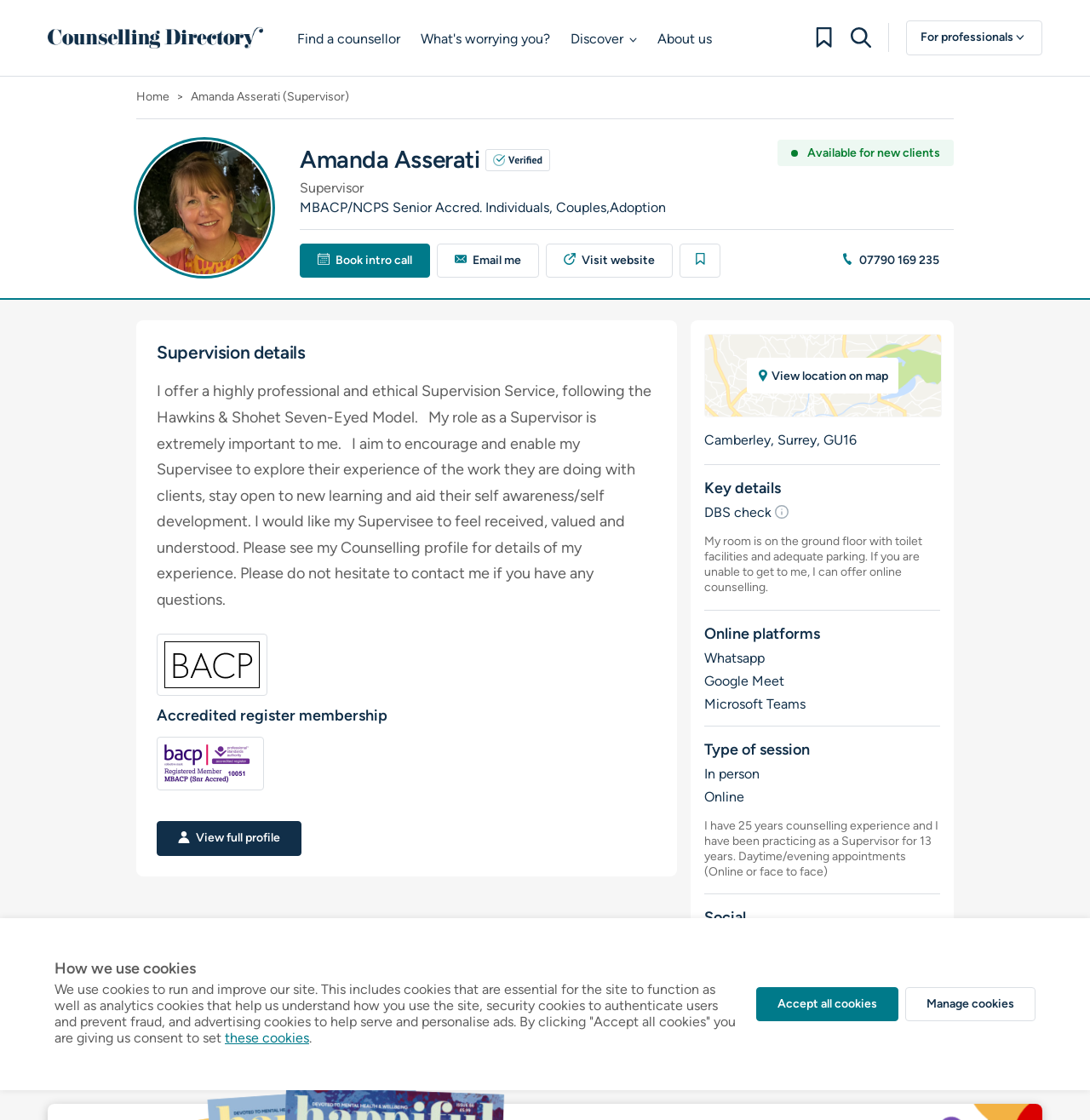Identify the bounding box coordinates for the UI element mentioned here: "View location on map". Provide the coordinates as four float values between 0 and 1, i.e., [left, top, right, bottom].

[0.647, 0.299, 0.863, 0.372]